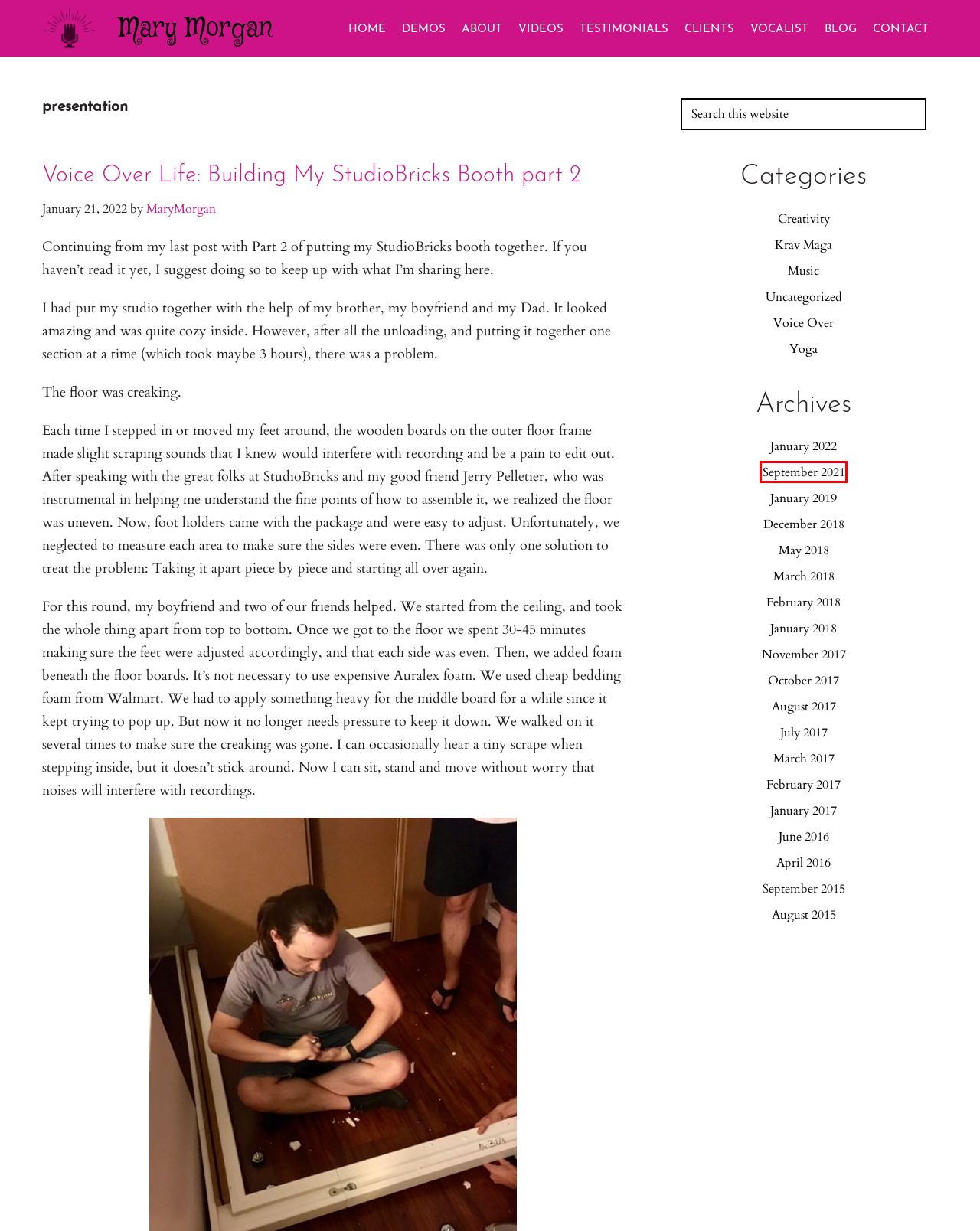You have a screenshot of a webpage, and a red bounding box highlights an element. Select the webpage description that best fits the new page after clicking the element within the bounding box. Options are:
A. January 2017 - Mary Morgan
B. September 2021 - Mary Morgan
C. February 2017 - Mary Morgan
D. Mary Morgan VO: Home – Mary Morgan VO
E. January 2019 - Mary Morgan
F. Voice Over Archives - Mary Morgan
G. August 2017 - Mary Morgan
H. Krav Maga Archives - Mary Morgan

B